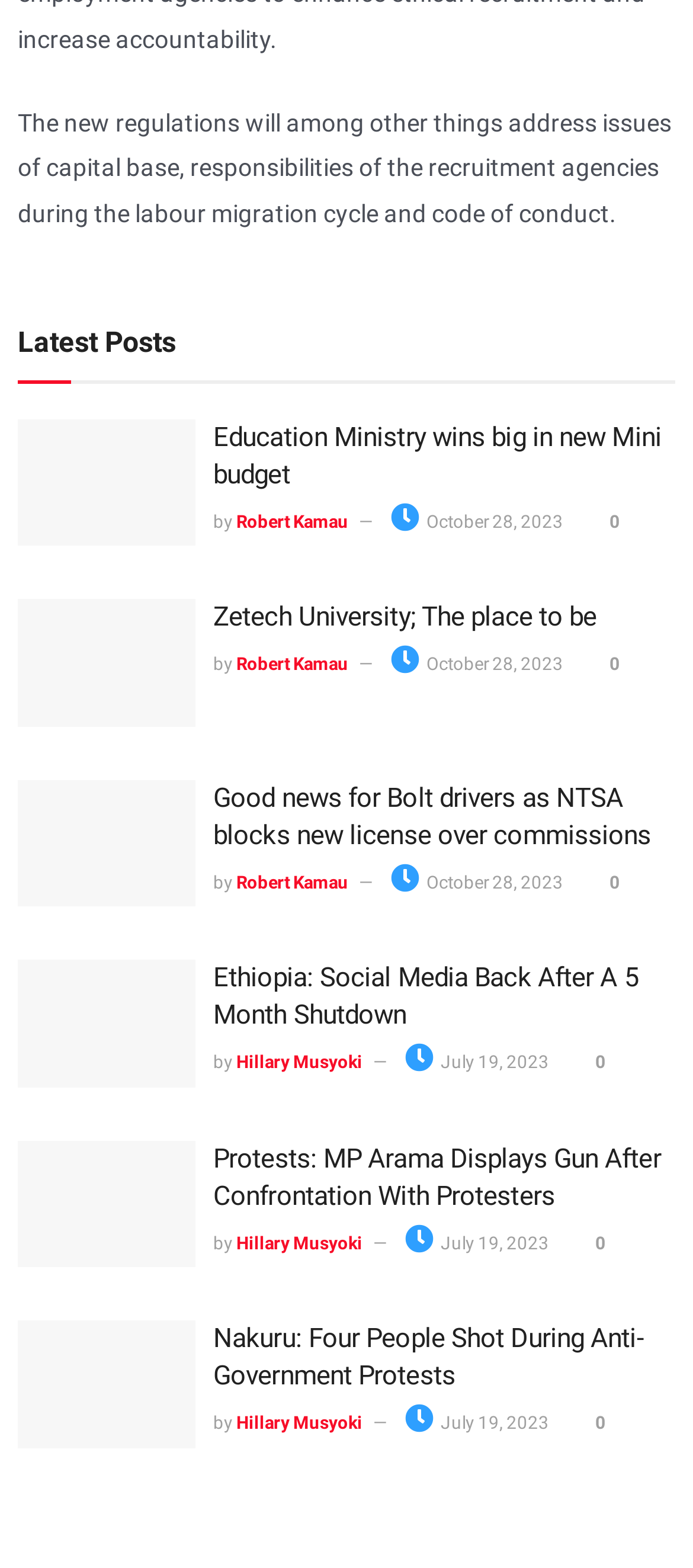How many images are on this webpage?
Please give a detailed and elaborate answer to the question.

I counted the number of image elements on the webpage, which are [554], [564], [574], [584], and [594]. Each of these elements is an image associated with an article.